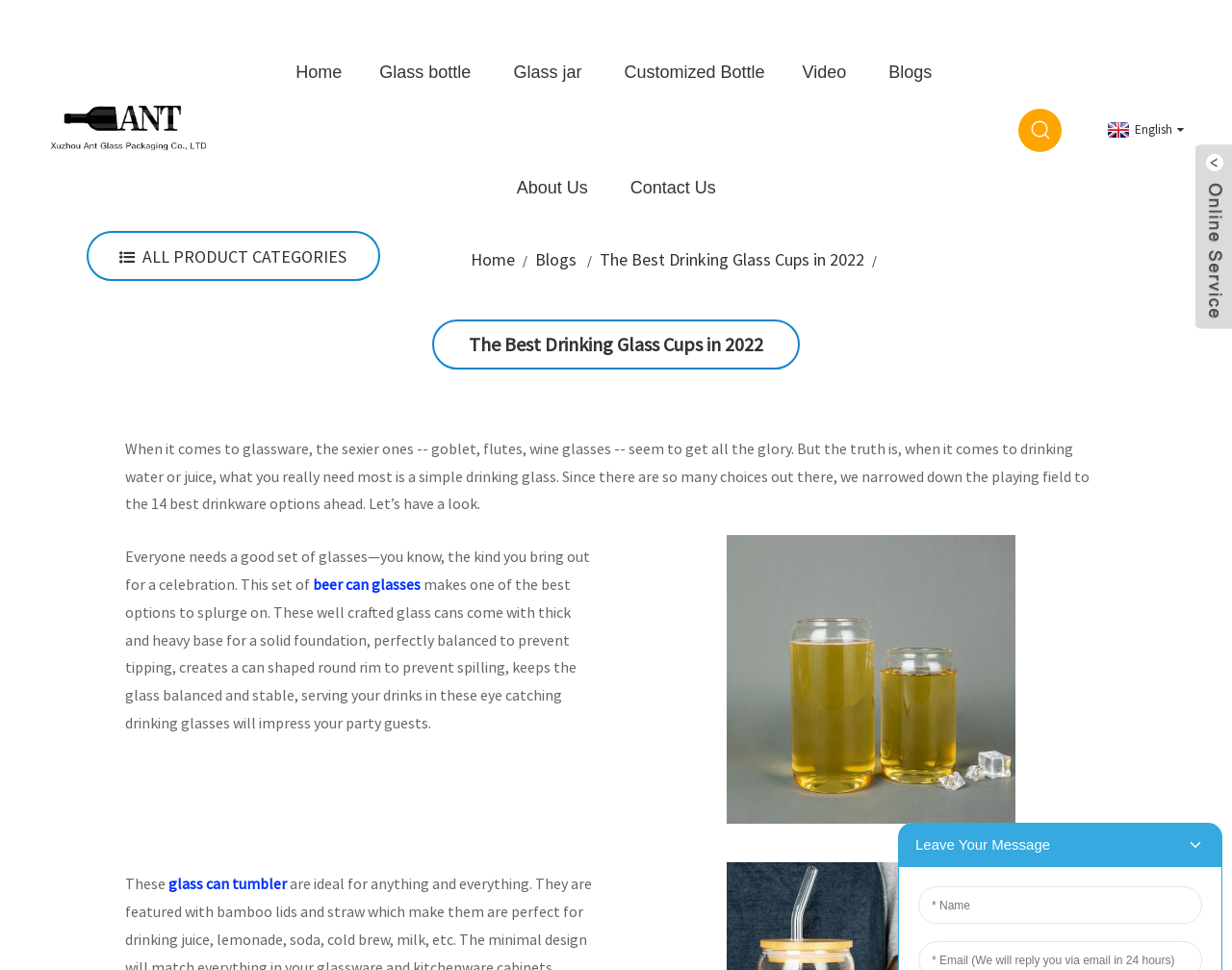What is the shape of the rim of the beer can glasses?
Examine the image closely and answer the question with as much detail as possible.

The text describes the beer can glasses as having a 'can shaped round rim' which prevents spilling, indicating that the rim of these glasses is round in shape.